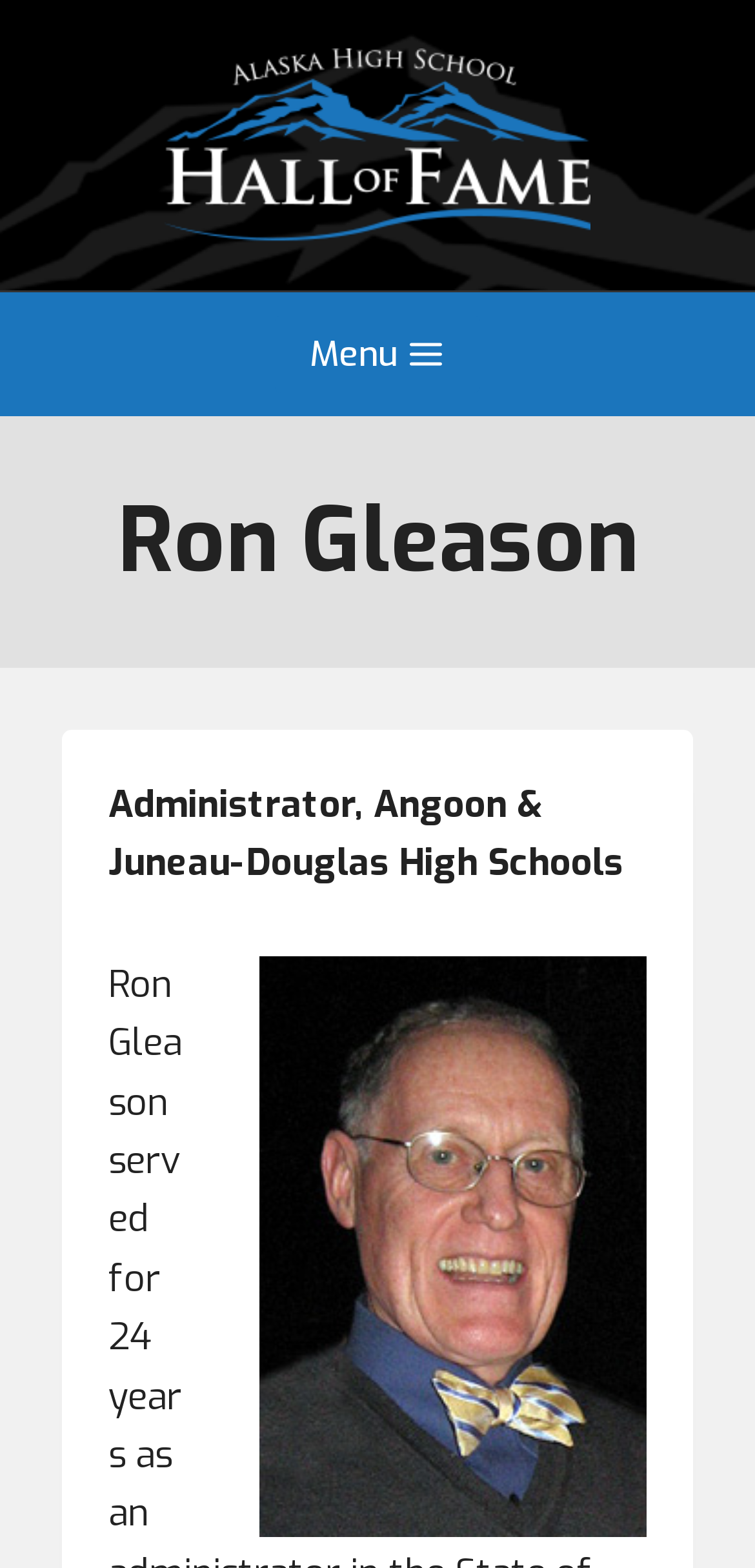Please examine the image and answer the question with a detailed explanation:
What is the name of the organization?

I found the answer by looking at the link element 'Alaska High School Hall of Fame' which is a prominent element on the page, indicating that the page is related to this organization.